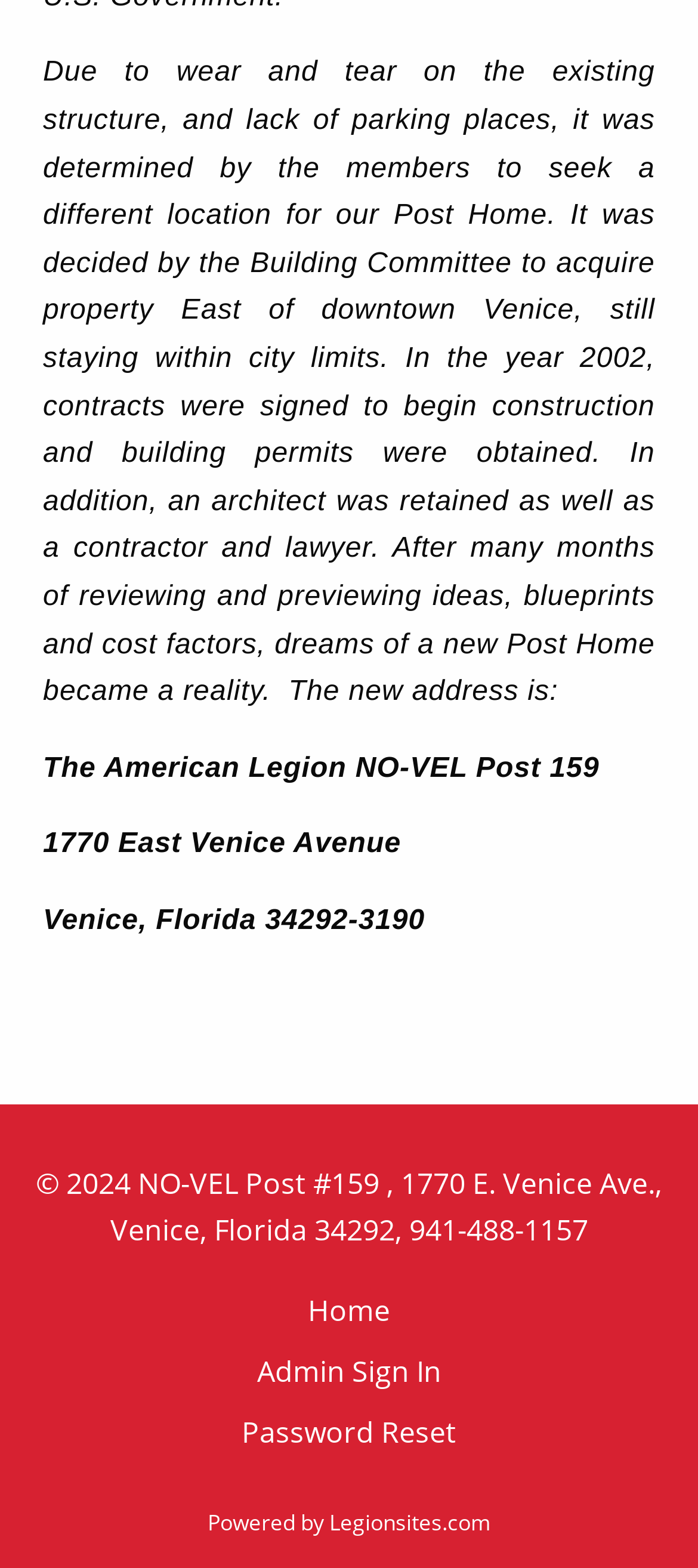Please provide a brief answer to the following inquiry using a single word or phrase:
What is the name of the website platform used by the American Legion NO-VEL Post 159?

Legionsites.com